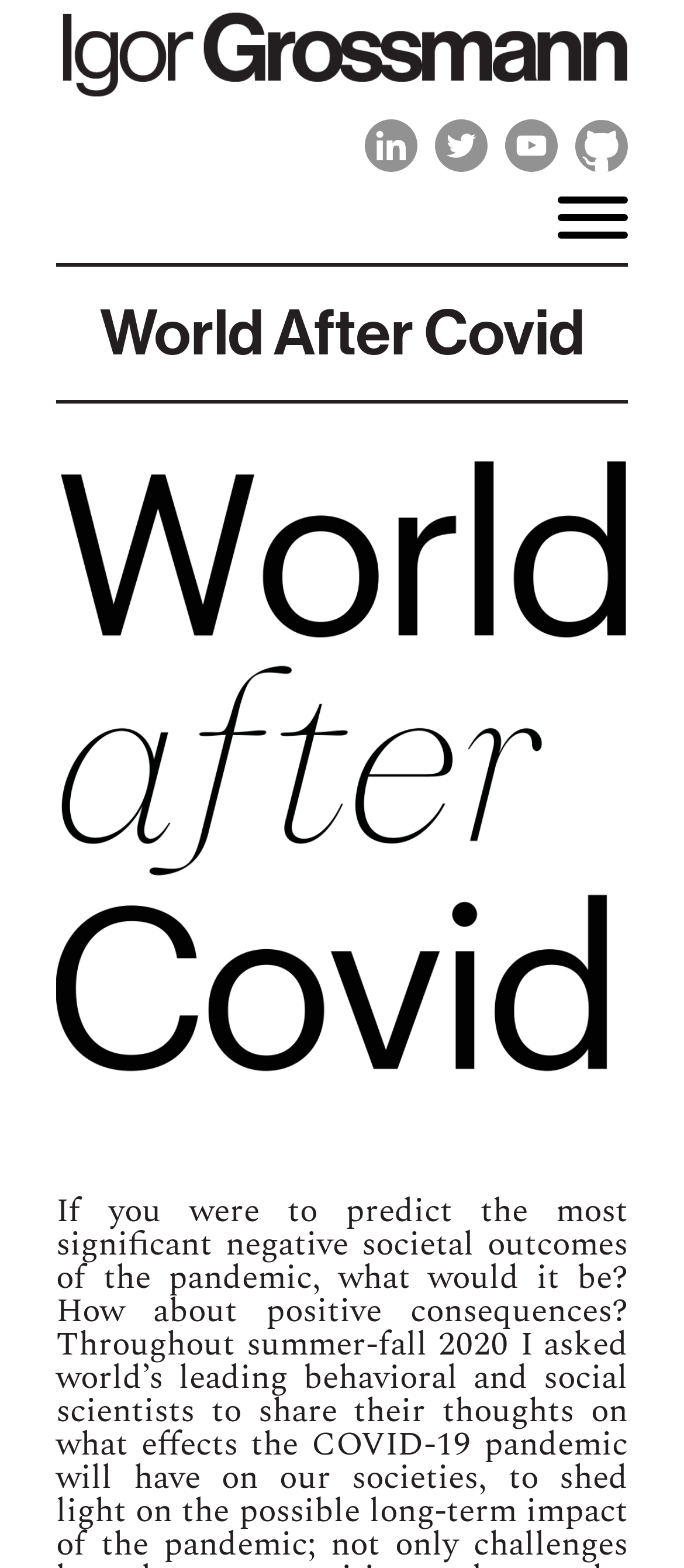How many links are there in the top section?
Kindly offer a comprehensive and detailed response to the question.

I counted the number of link elements in the top section of the webpage, which are located between the y-coordinates 0.076 and 0.109. There are four links in this section.